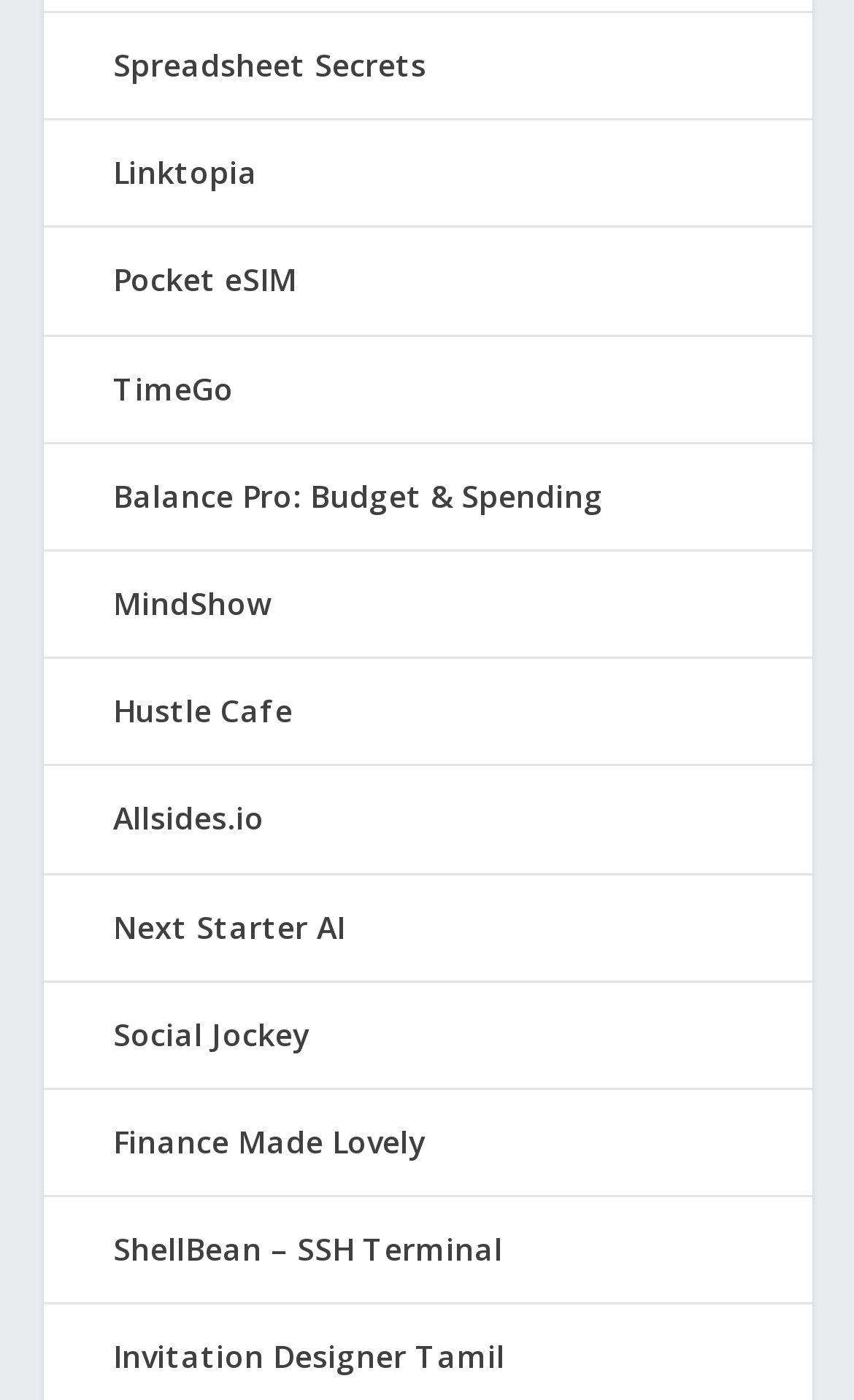What is the link located at the middle of the webpage?
Give a thorough and detailed response to the question.

By analyzing the y-coordinate values of the bounding box coordinates, I found that the link 'Balance Pro: Budget & Spending' has a y-coordinate value of 0.339, which is approximately at the middle of the webpage.